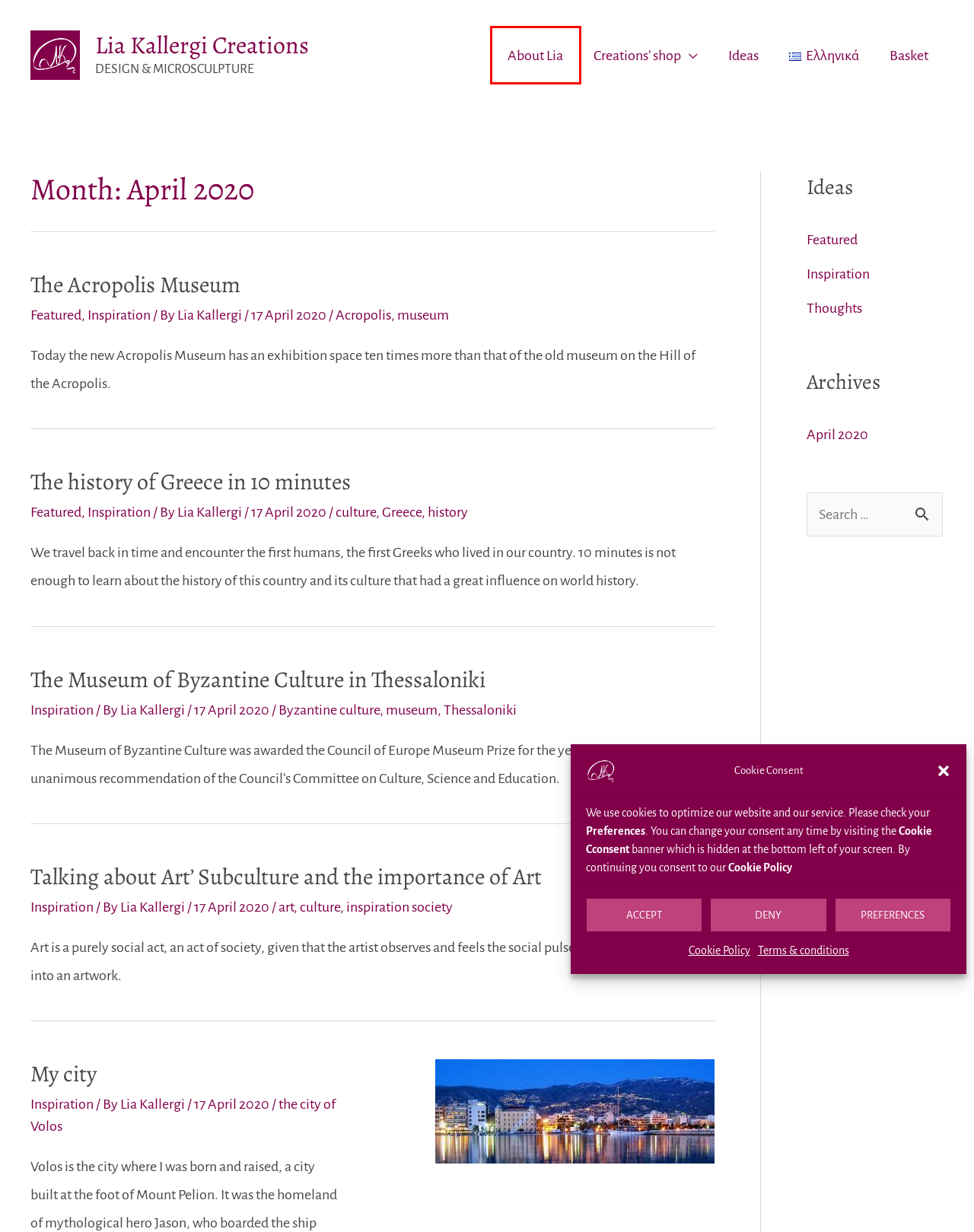Look at the screenshot of a webpage where a red bounding box surrounds a UI element. Your task is to select the best-matching webpage description for the new webpage after you click the element within the bounding box. The available options are:
A. Lia Kallergi, Author at Lia Kallergi Creations
B. Lia Kallergi Creations - The history of Greece in 10 minutes
C. inspiration society Archives - Lia Kallergi Creations
D. Lia Kallergi Creations - About Lia
E. Lia Kallergi Creations - The Museum of Byzantine Culture in Thessaloniki
F. Greece Archives - Lia Kallergi Creations
G. culture Archives - Lia Kallergi Creations
H. history Archives - Lia Kallergi Creations

D